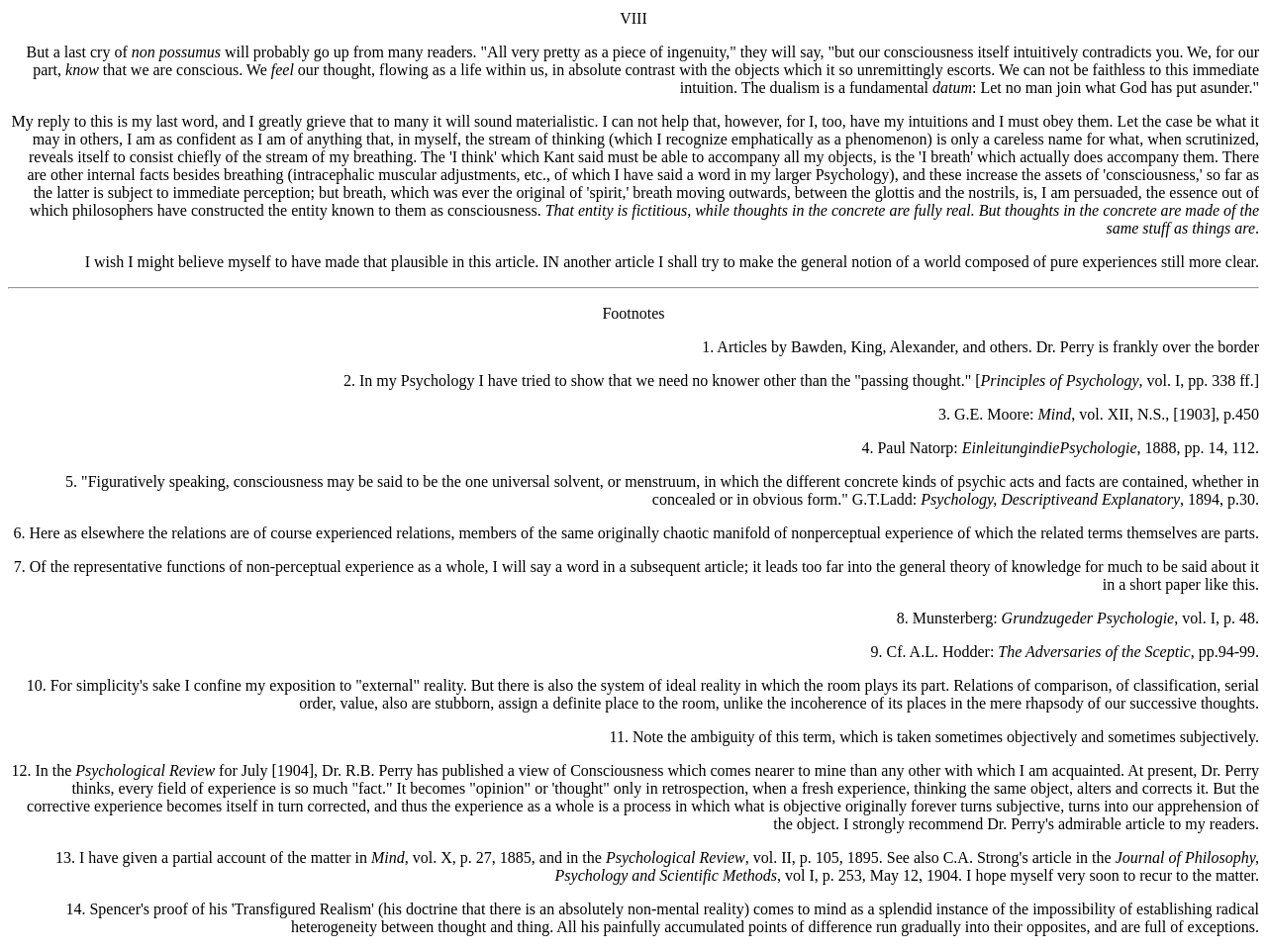Please answer the following question using a single word or phrase: 
What is the name of the journal mentioned in footnote 13?

Mind